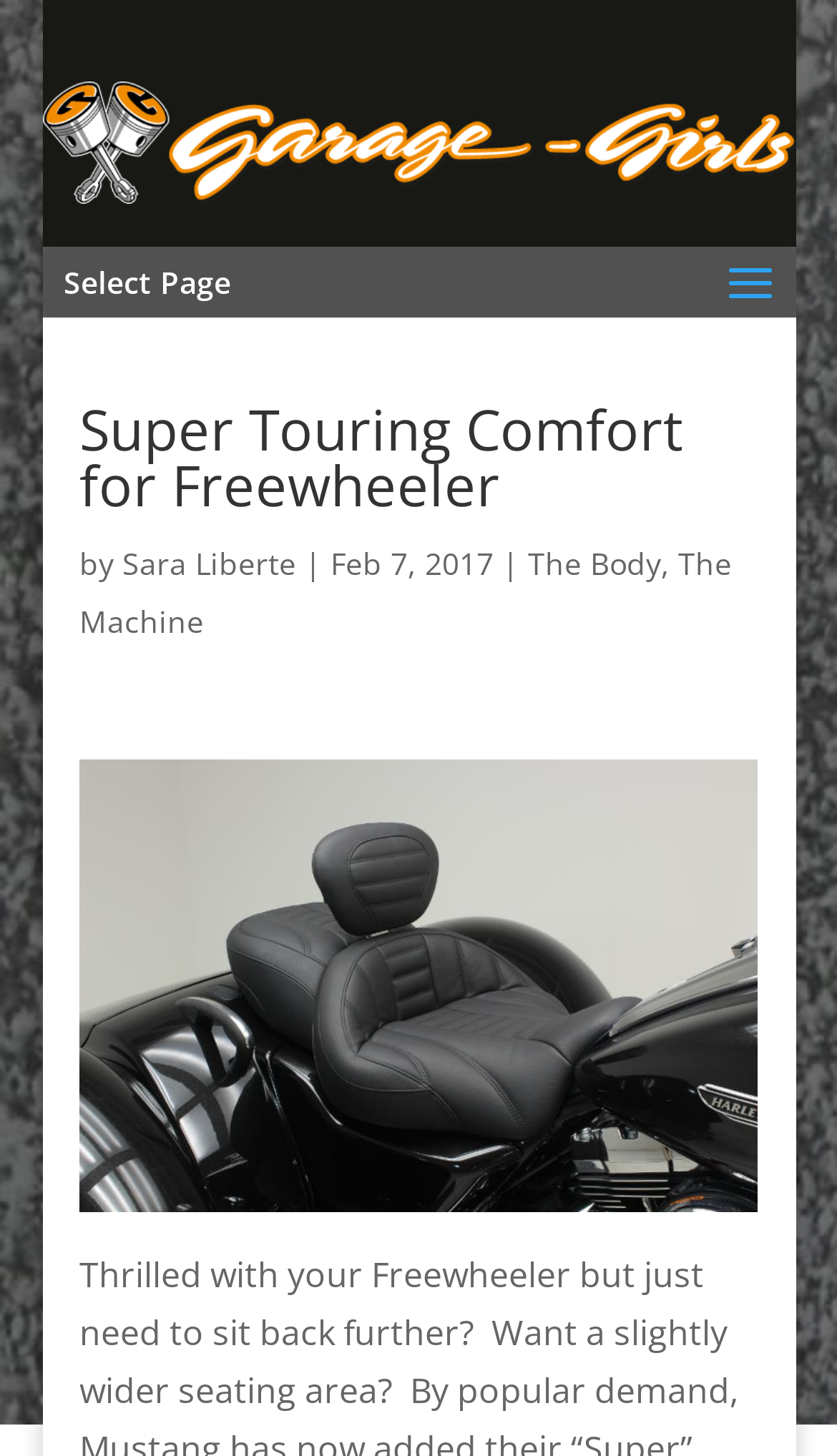Extract the bounding box coordinates of the UI element described by: "Sara Liberte". The coordinates should include four float numbers ranging from 0 to 1, e.g., [left, top, right, bottom].

[0.146, 0.373, 0.354, 0.401]